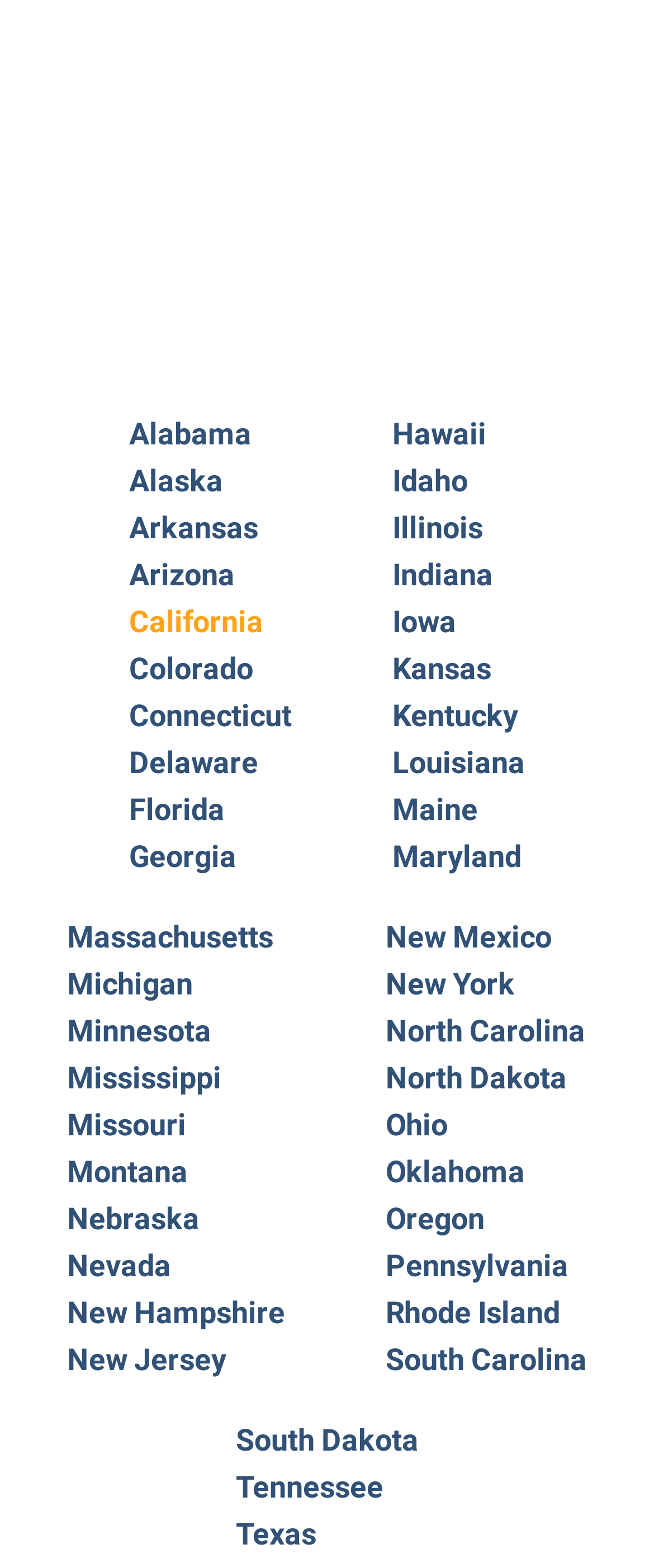Can you find the bounding box coordinates for the element to click on to achieve the instruction: "view Miscellaneous posts"?

None